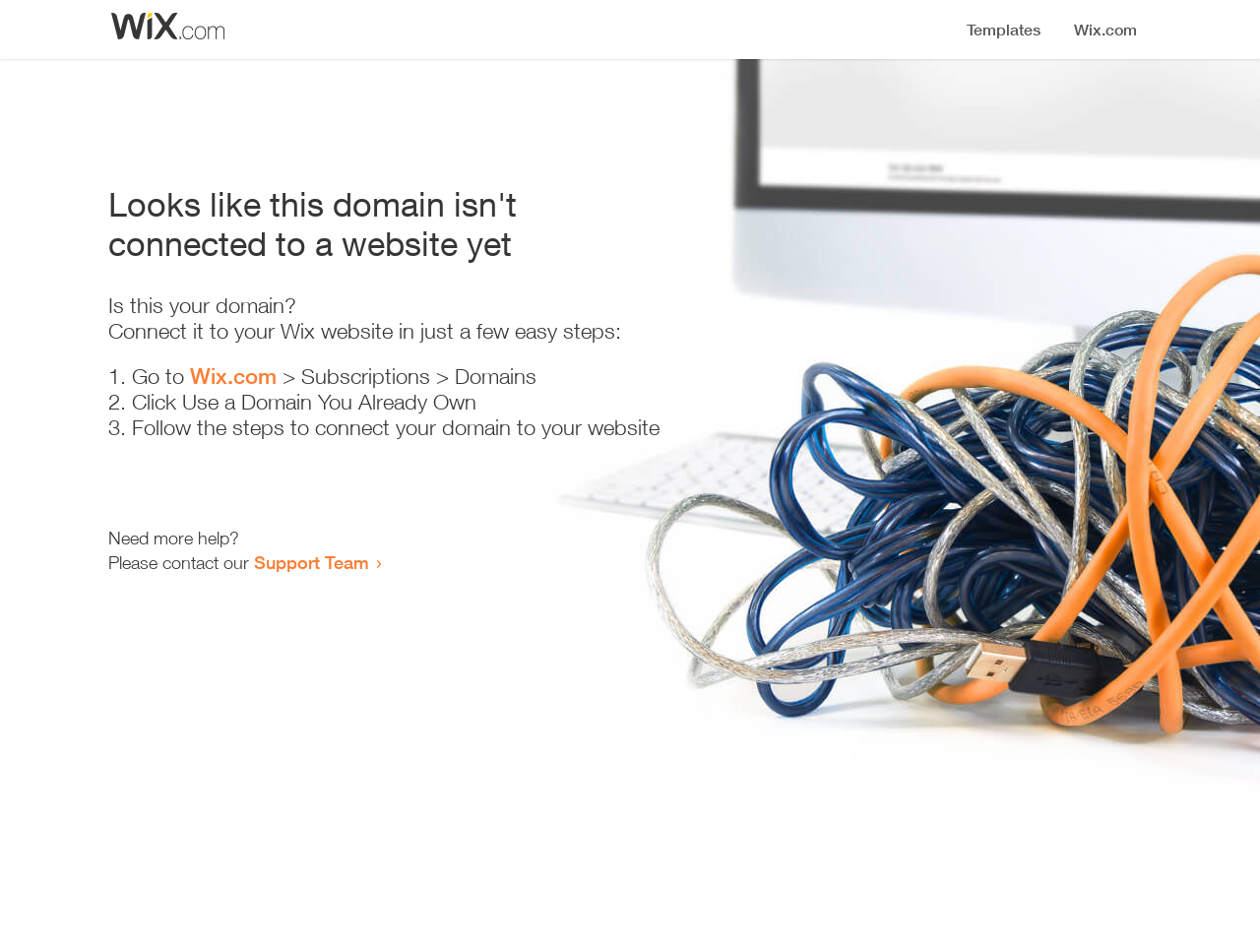From the webpage screenshot, identify the region described by name="submit" value="Submit". Provide the bounding box coordinates as (top-left x, top-left y, bottom-right x, bottom-right y), with each value being a floating point number between 0 and 1.

None